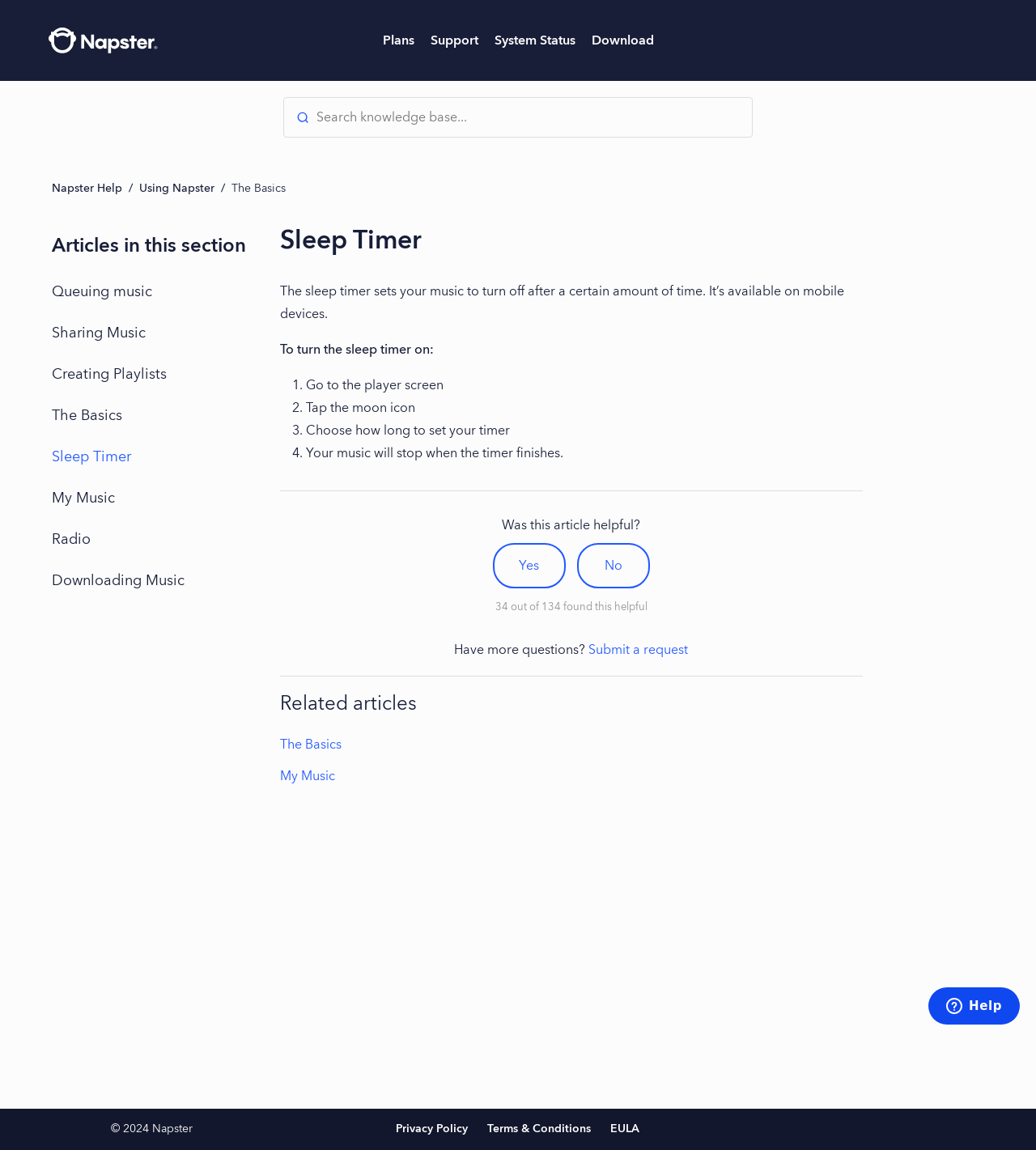Find the bounding box coordinates of the element to click in order to complete the given instruction: "View related article The Basics."

[0.27, 0.638, 0.33, 0.657]